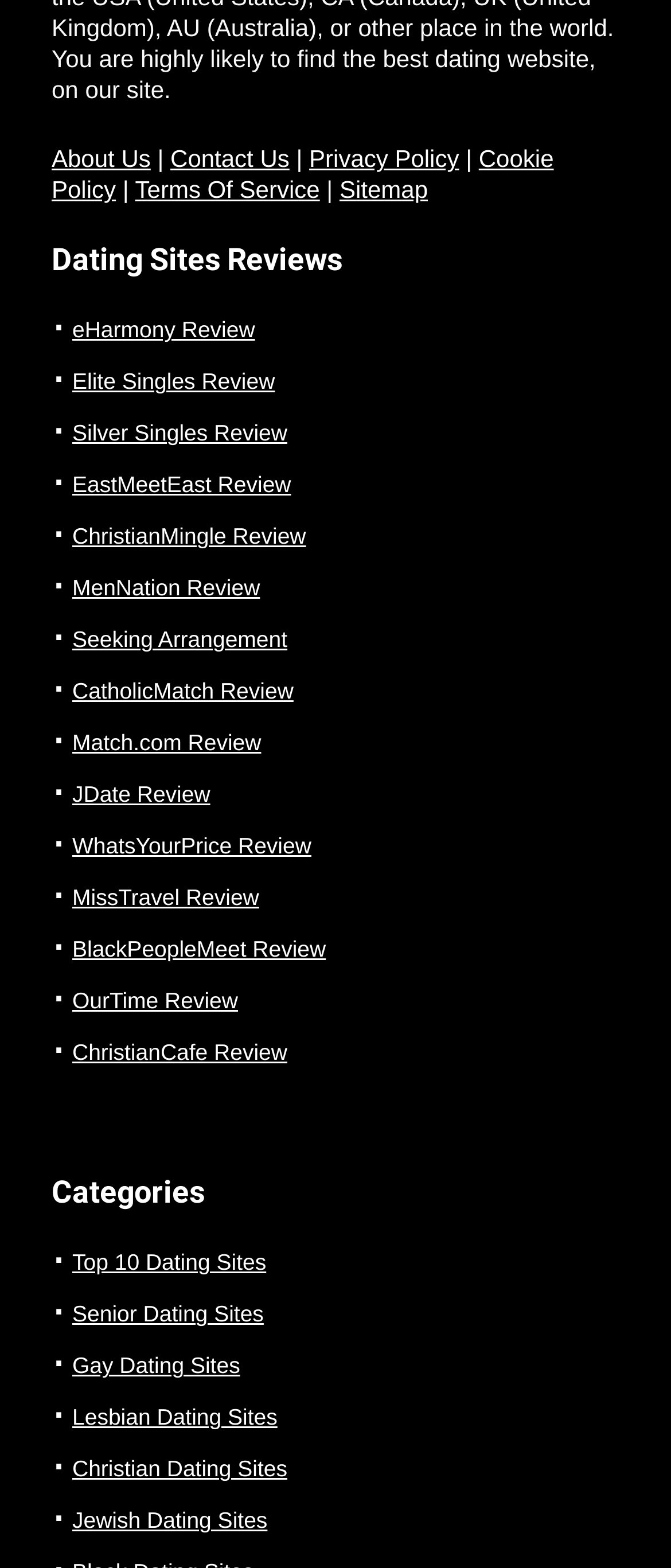How many review links are there on this webpage?
Look at the screenshot and respond with one word or a short phrase.

15